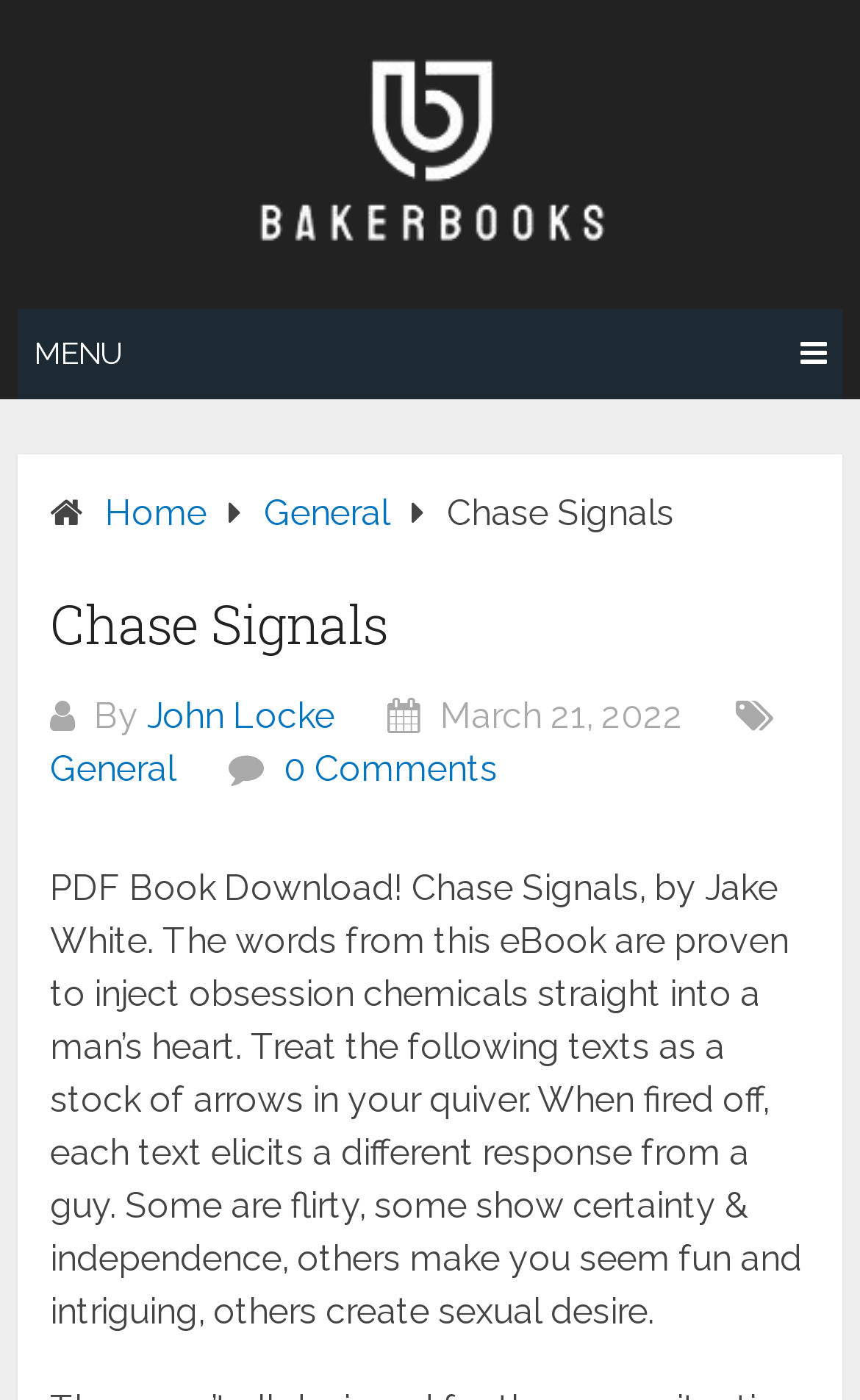What is the logo on the top left corner?
Look at the screenshot and respond with a single word or phrase.

BakerBooks